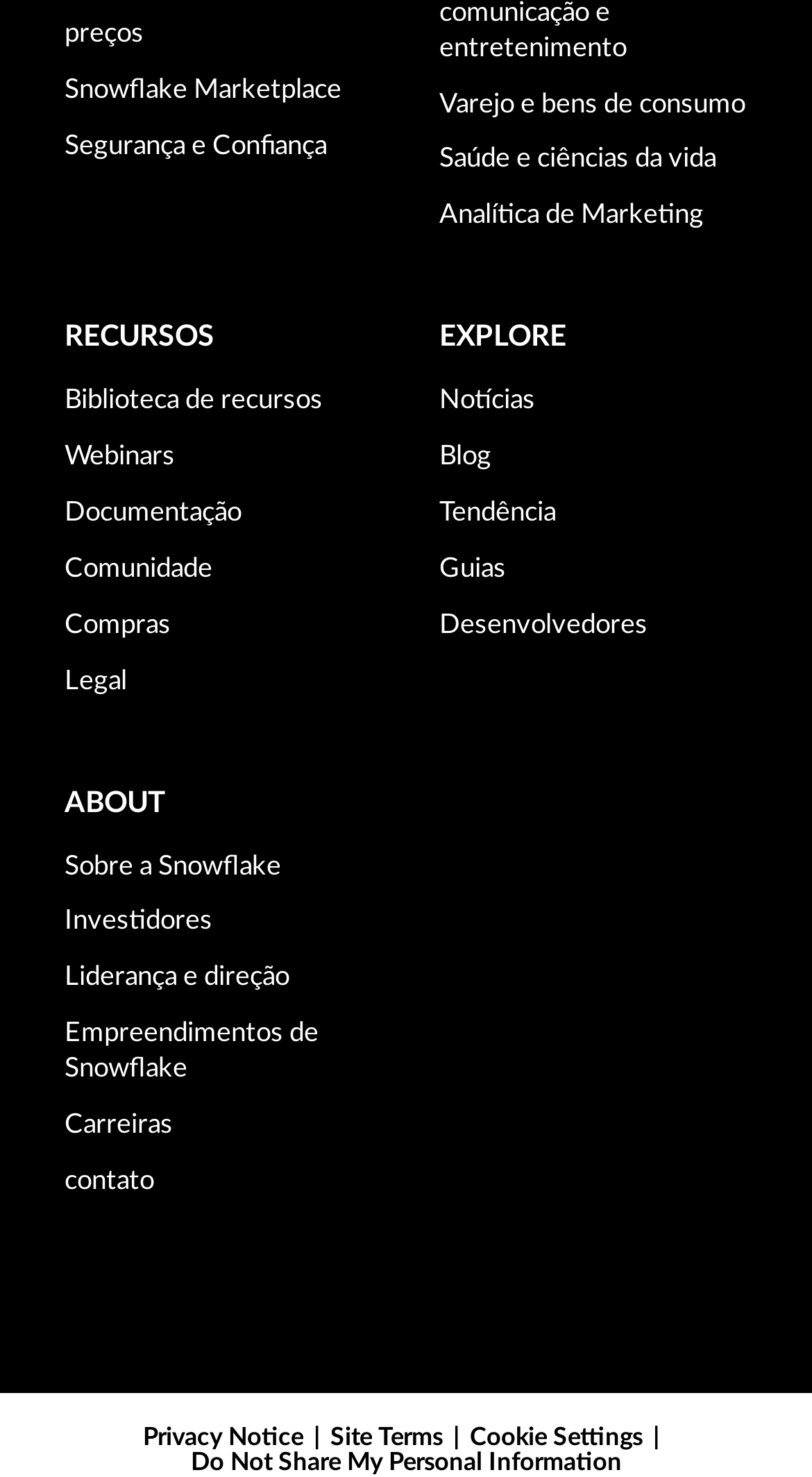For the element described, predict the bounding box coordinates as (top-left x, top-left y, bottom-right x, bottom-right y). All values should be between 0 and 1. Element description: Varejo e bens de consumo

[0.541, 0.06, 0.921, 0.084]